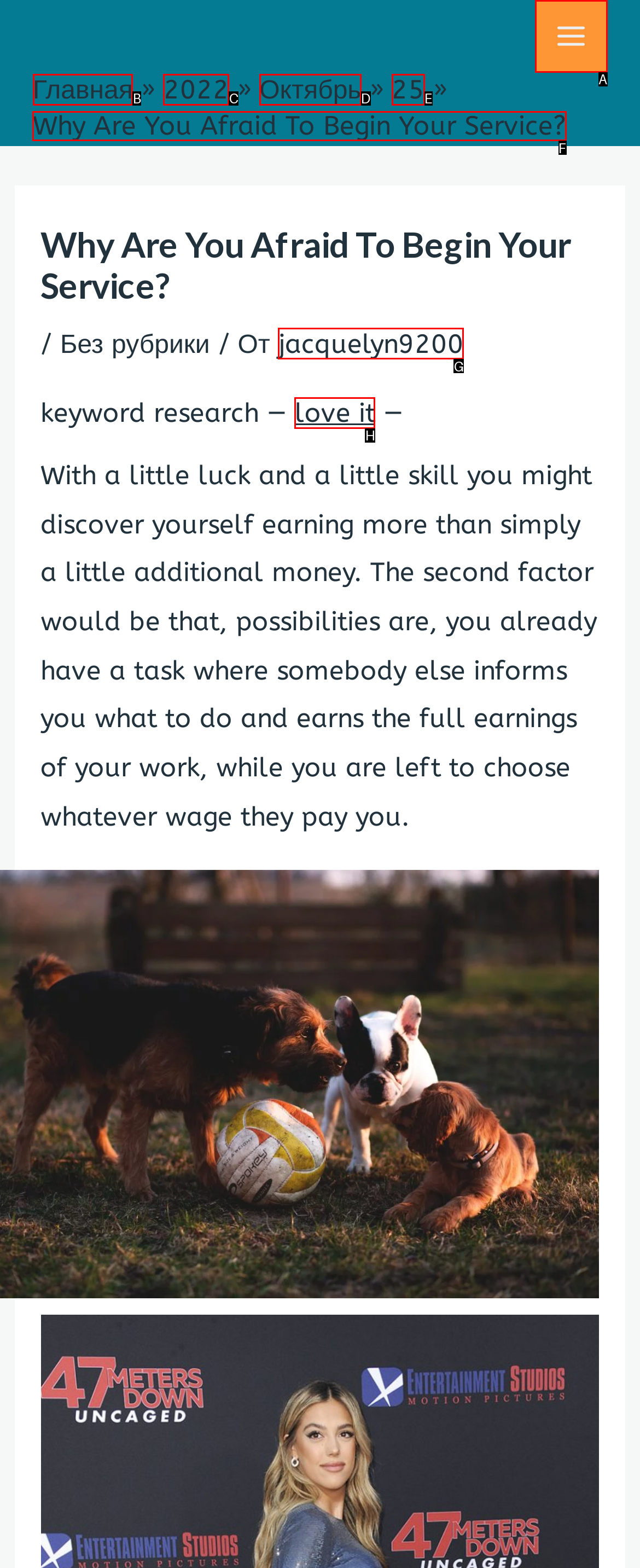Select the correct UI element to complete the task: Learn more about Kansas City, MO
Please provide the letter of the chosen option.

None